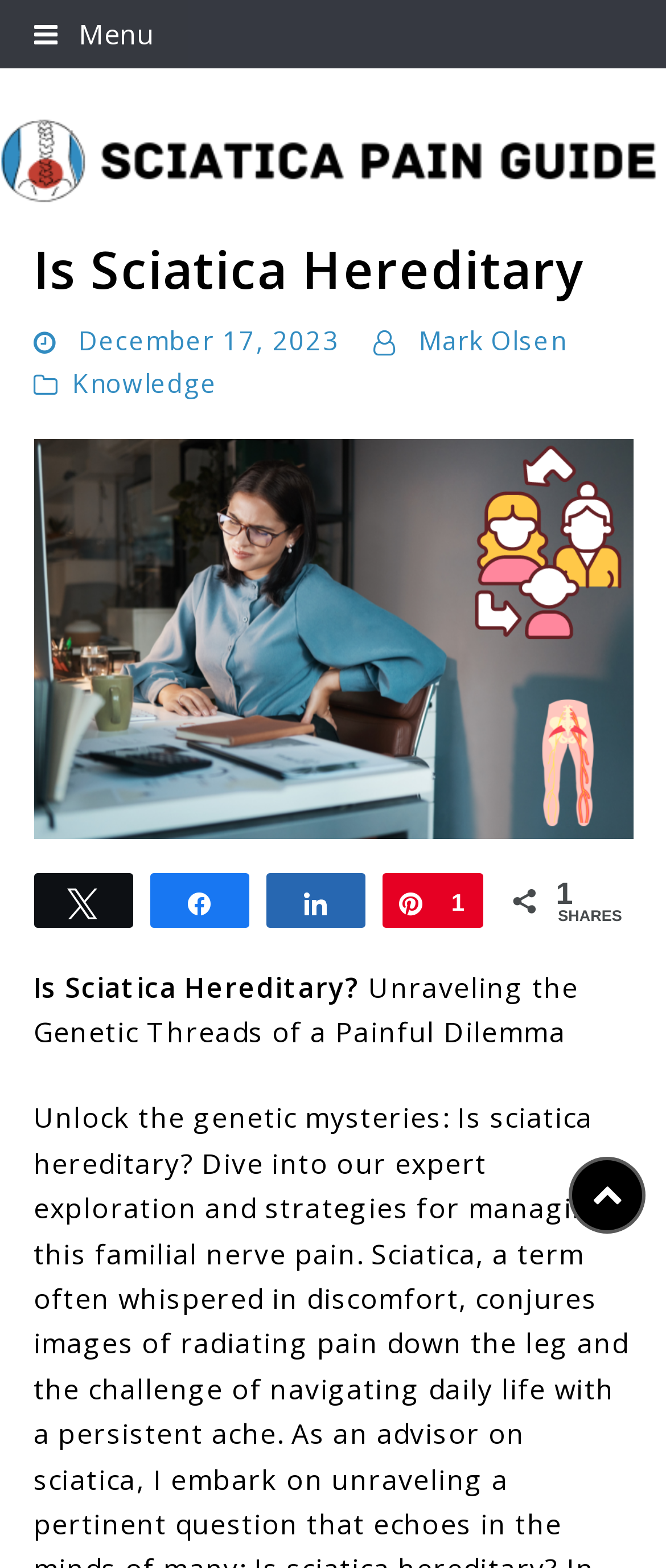Could you locate the bounding box coordinates for the section that should be clicked to accomplish this task: "Click the menu button".

[0.0, 0.0, 0.282, 0.044]